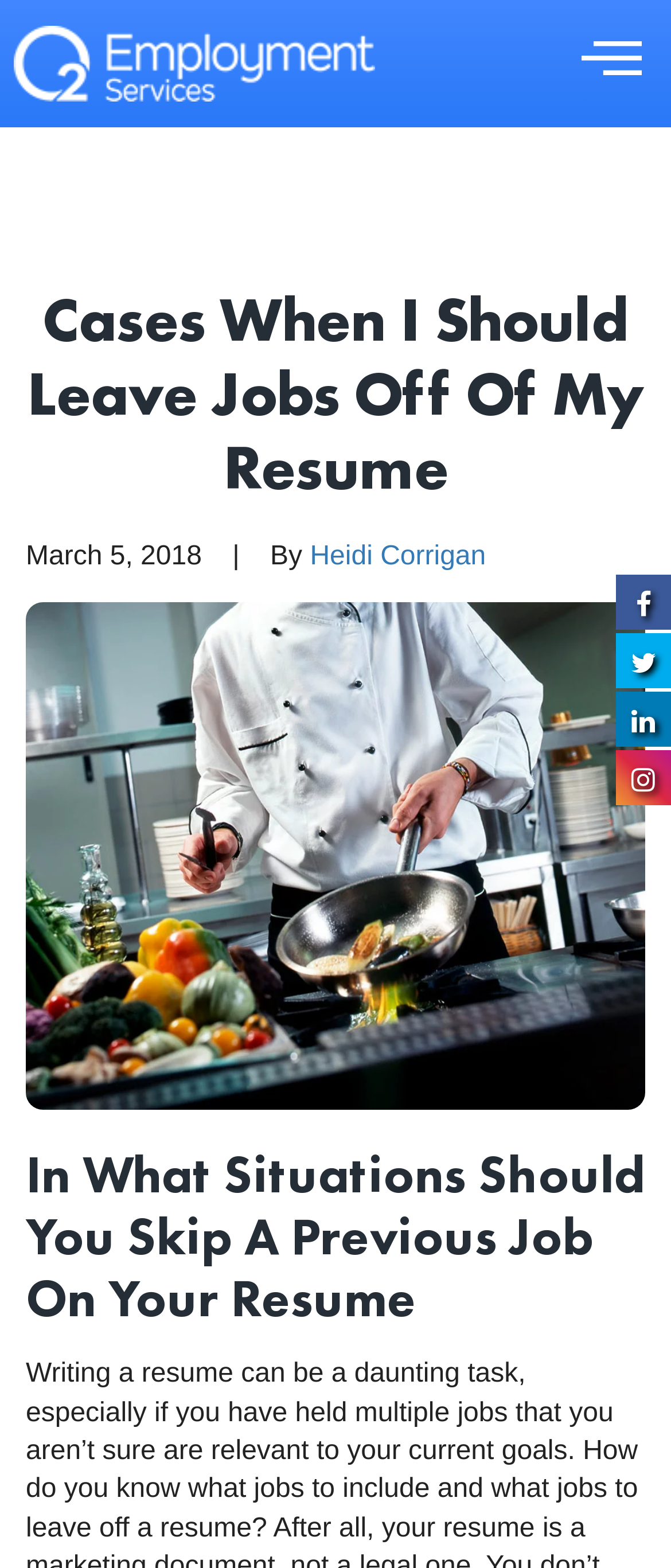What is the date of the article?
Use the information from the image to give a detailed answer to the question.

I found the date of the article by looking at the static text element that says 'March 5, 2018' which is located below the main heading and above the author's name.